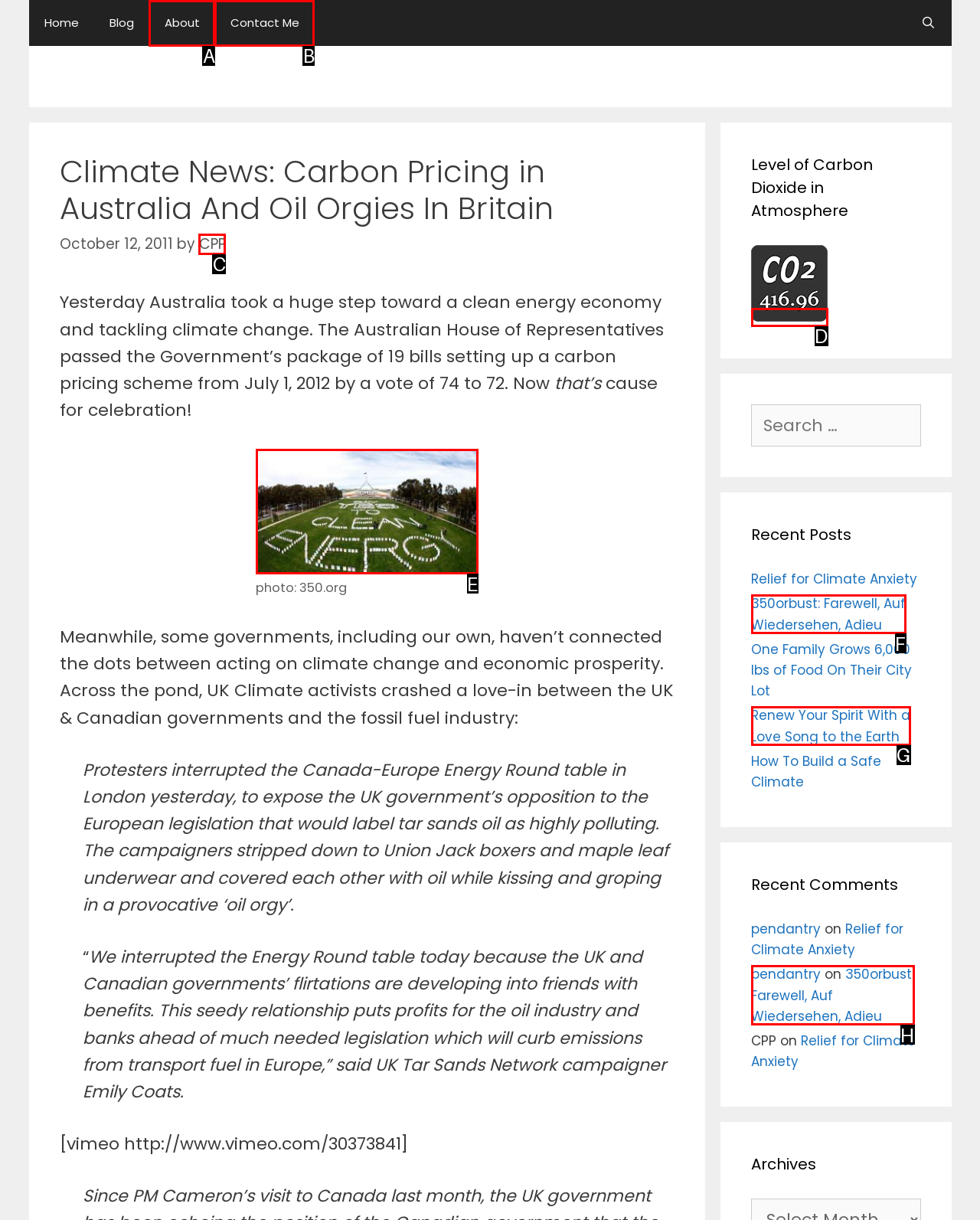Tell me which option best matches this description: 350orbust: Farewell, Auf Wiedersehen, Adieu
Answer with the letter of the matching option directly from the given choices.

F